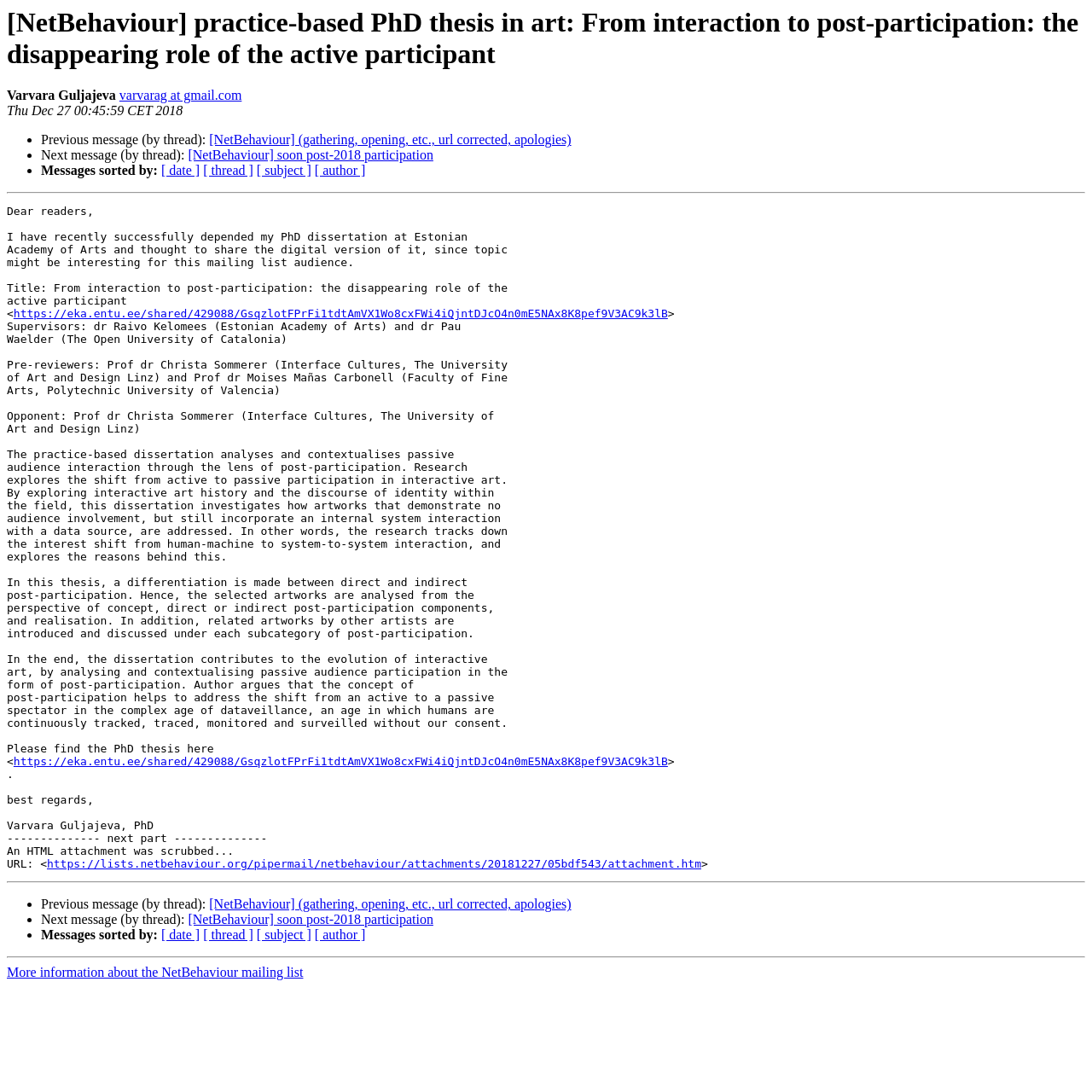Detail the webpage's structure and highlights in your description.

This webpage appears to be an email thread from the NetBehaviour mailing list. At the top, there is a heading with the title of the email thread, "[NetBehaviour] practice-based PhD thesis in art: From interaction to post-participation: the disappearing role of the active participant". Below the heading, the sender's name, Varvara Guljajeva, and email address are displayed.

The main content of the email is a message from Varvara Guljajeva, announcing that she has successfully defended her PhD dissertation and is sharing the digital version of it with the mailing list audience. The title of the dissertation is "From interaction to post-participation: the disappearing role of the active participant". The message includes a link to the dissertation, as well as information about the supervisors, pre-reviewers, and opponent involved in the dissertation.

The email also includes a list of links to previous and next messages in the thread, as well as options to sort messages by date, thread, subject, or author. There are three horizontal separators on the page, dividing the content into sections.

At the bottom of the page, there is a link to more information about the NetBehaviour mailing list.